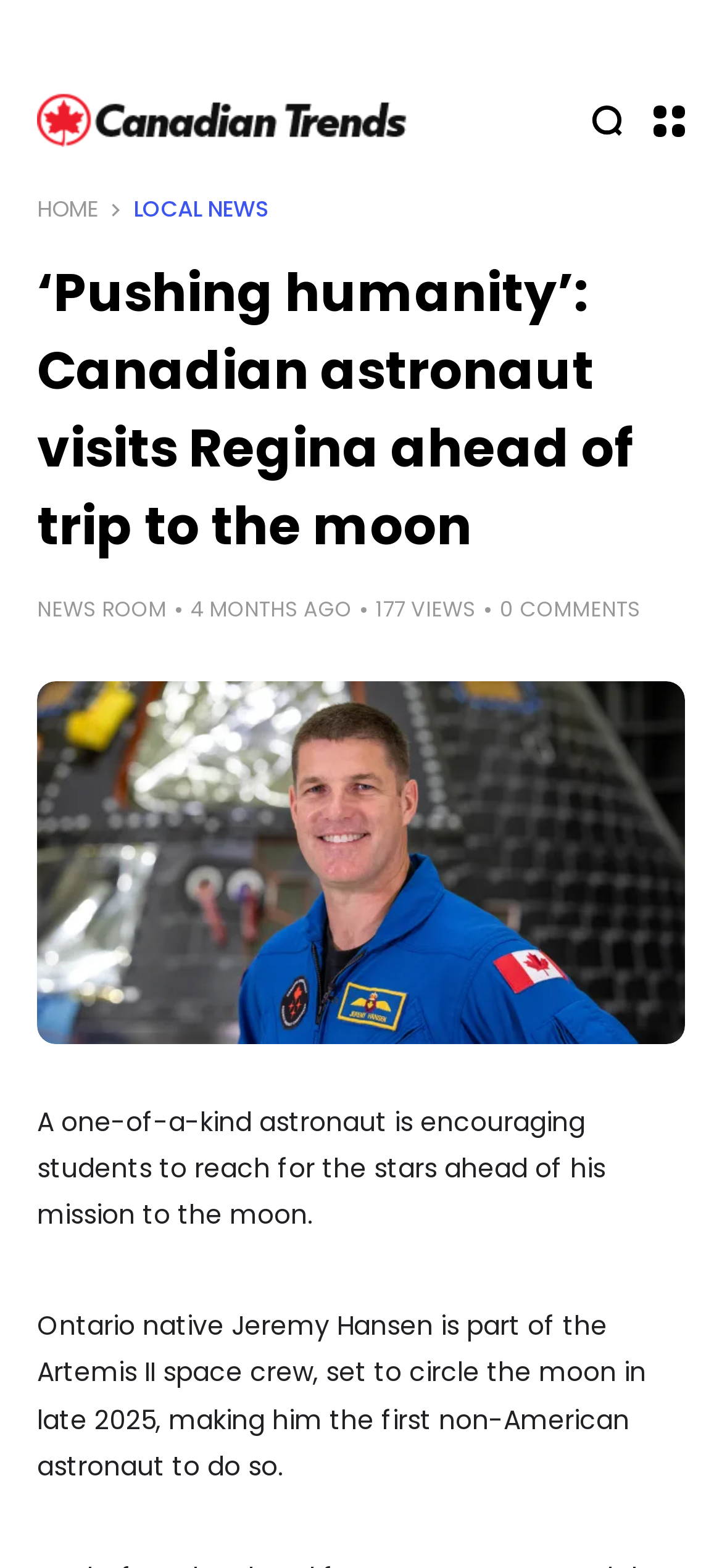Who is part of the Artemis II space crew?
Answer the question with a thorough and detailed explanation.

I found the answer by reading the text in the webpage, specifically the sentence 'Ontario native Jeremy Hansen is part of the Artemis II space crew, set to circle the moon in late 2025, making him the first non-American astronaut to do so.'